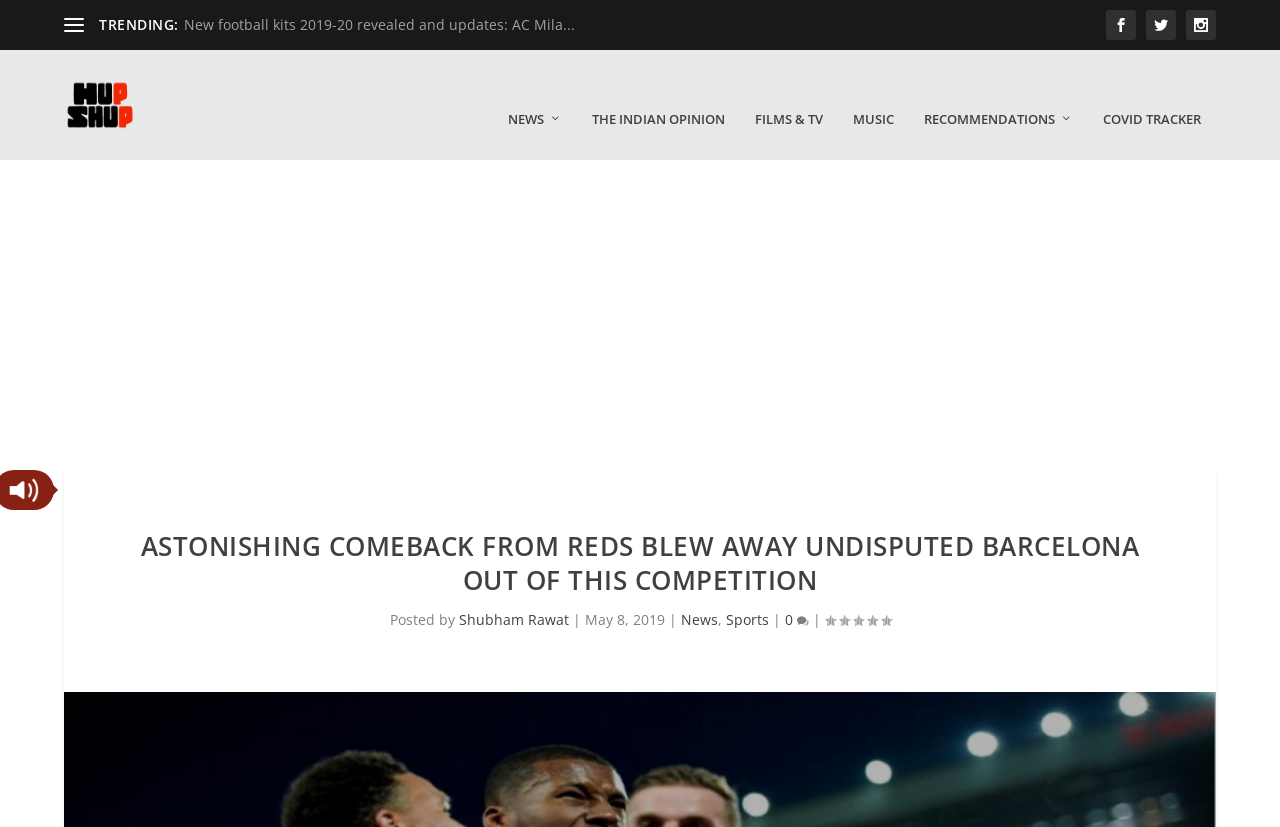What is the name of the website?
Refer to the image and offer an in-depth and detailed answer to the question.

The name of the website can be found in the top-left corner of the webpage, where it is written as 'Hupshup' with an image logo beside it.